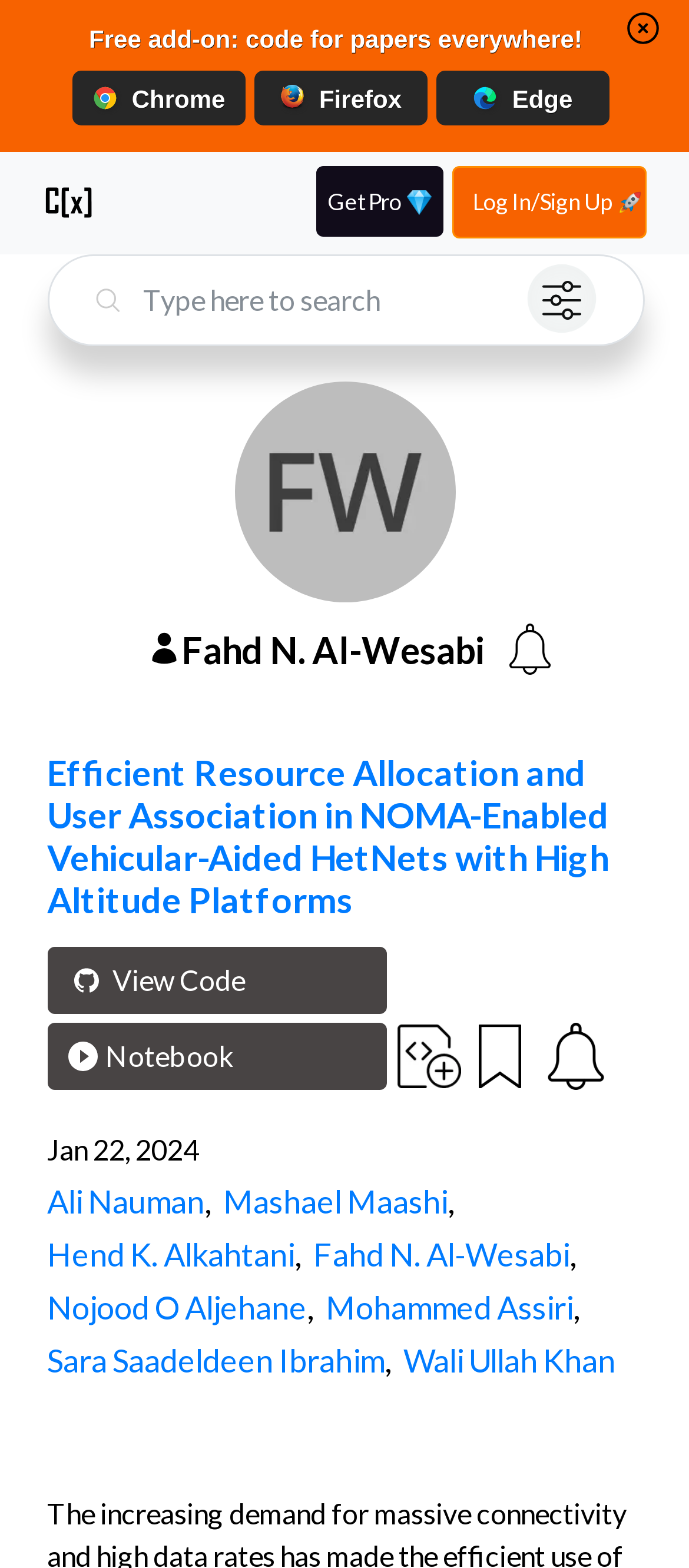Locate the bounding box coordinates of the clickable region to complete the following instruction: "View code on Github."

[0.068, 0.604, 0.577, 0.651]